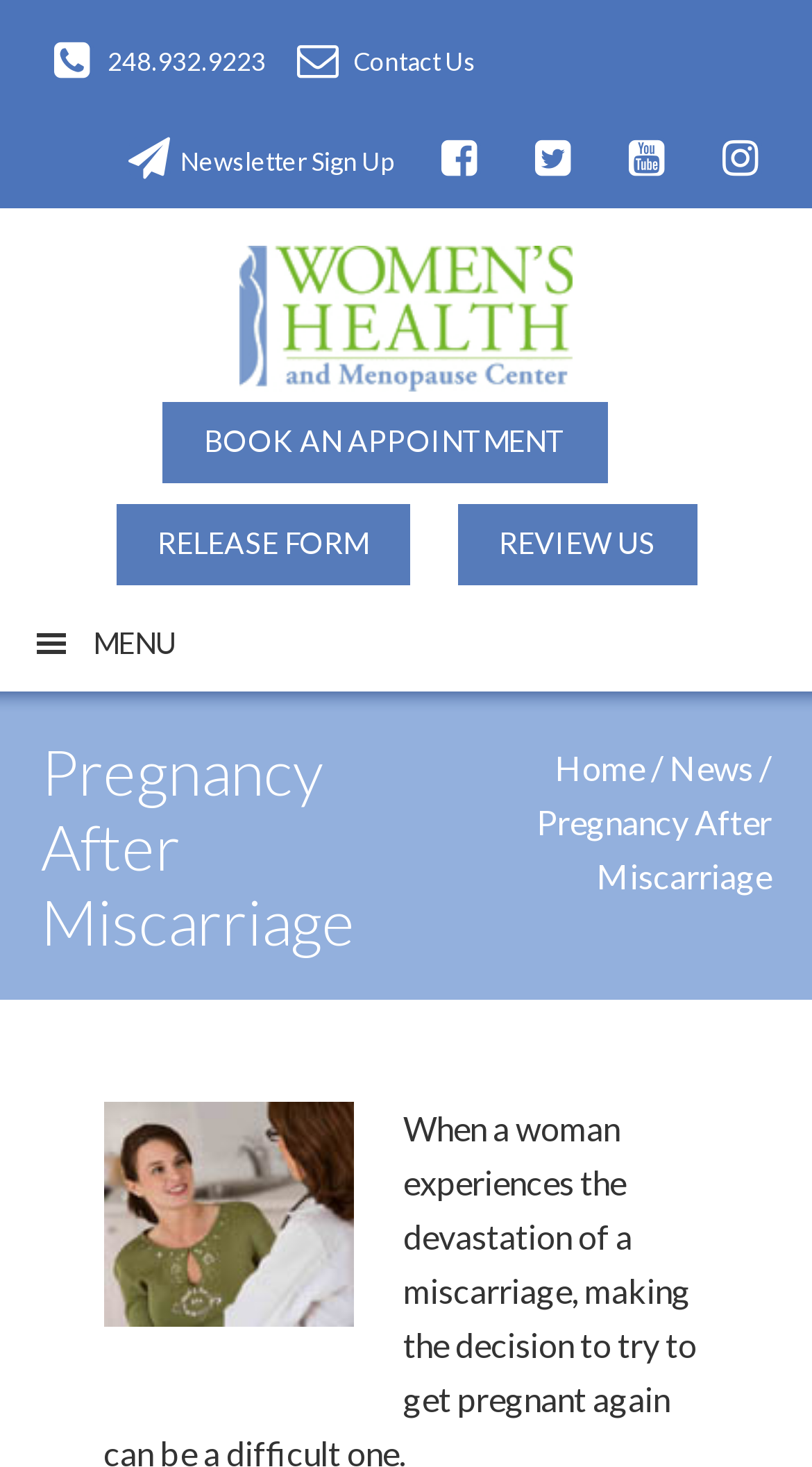Could you provide the bounding box coordinates for the portion of the screen to click to complete this instruction: "Click the 'BOOK AN APPOINTMENT' button"?

[0.2, 0.274, 0.749, 0.329]